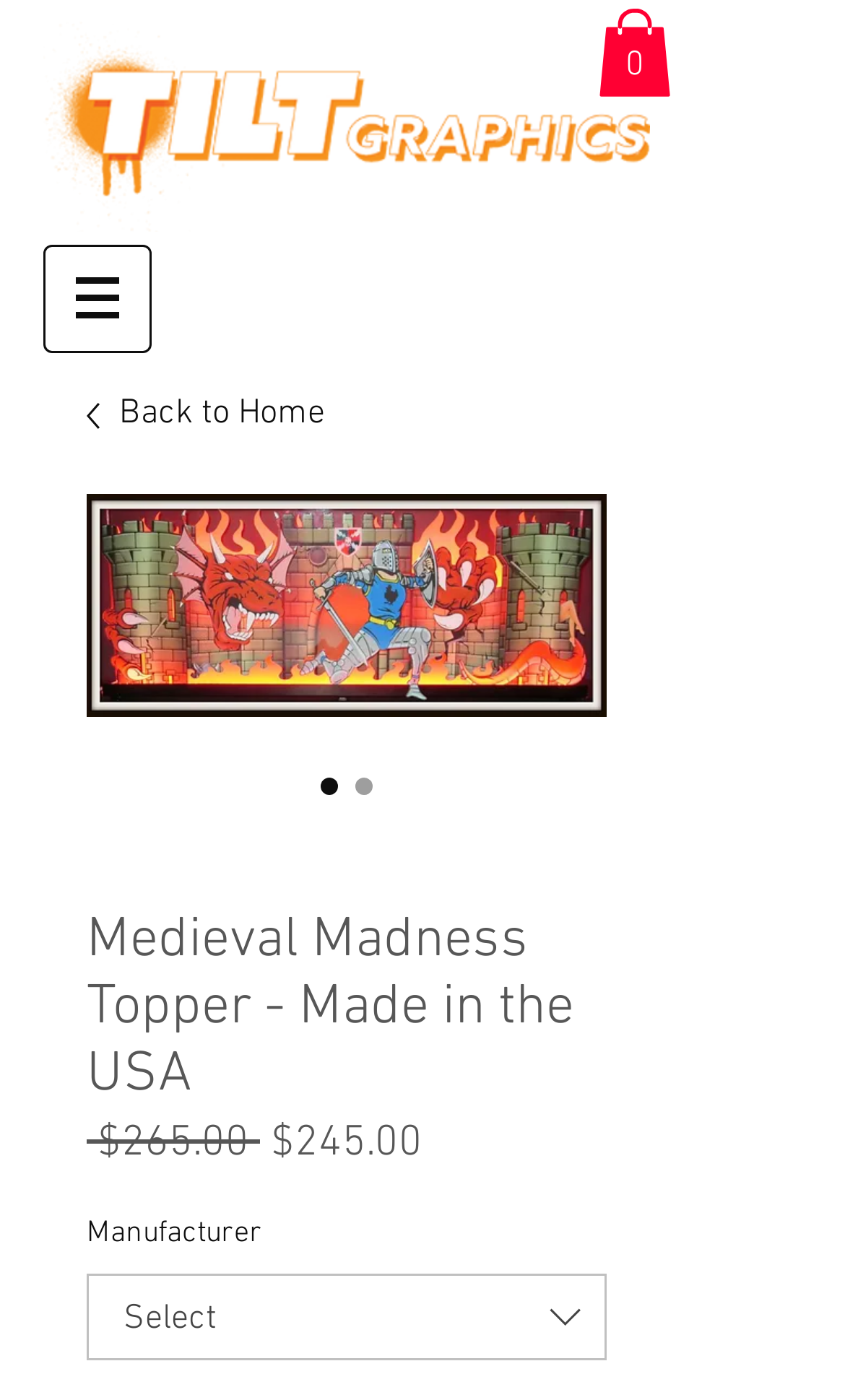What is the price of the Medieval Madness Topper?
Refer to the image and provide a one-word or short phrase answer.

$265.00